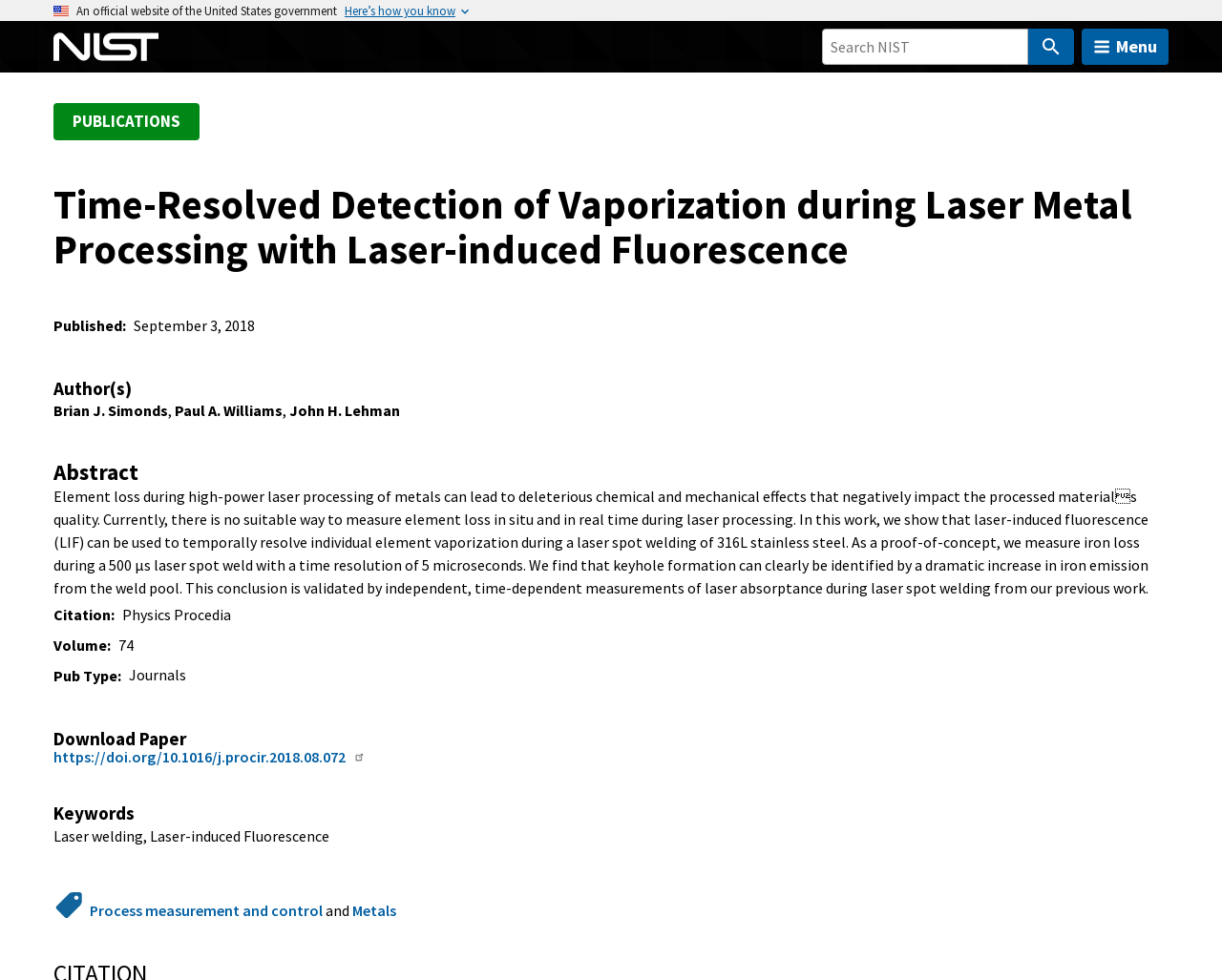Refer to the screenshot and answer the following question in detail:
What is the publication date of the article?

I found the answer by looking at the 'Published' section which is located below the title of the article, and it shows the publication date as September 3, 2018.